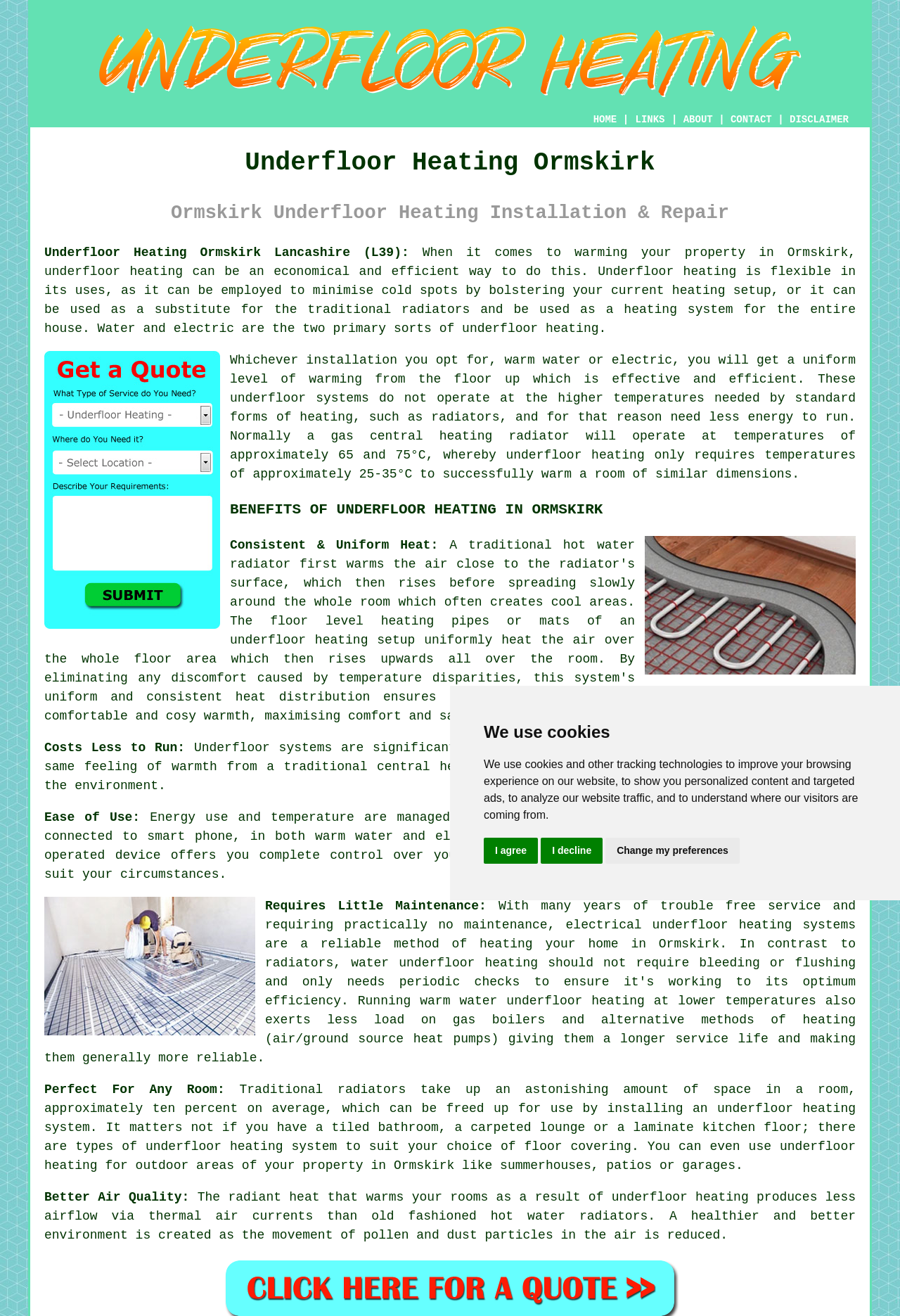Find and specify the bounding box coordinates that correspond to the clickable region for the instruction: "Click the 'Free Ormskirk Underfloor Heating Quotes' link".

[0.049, 0.47, 0.245, 0.481]